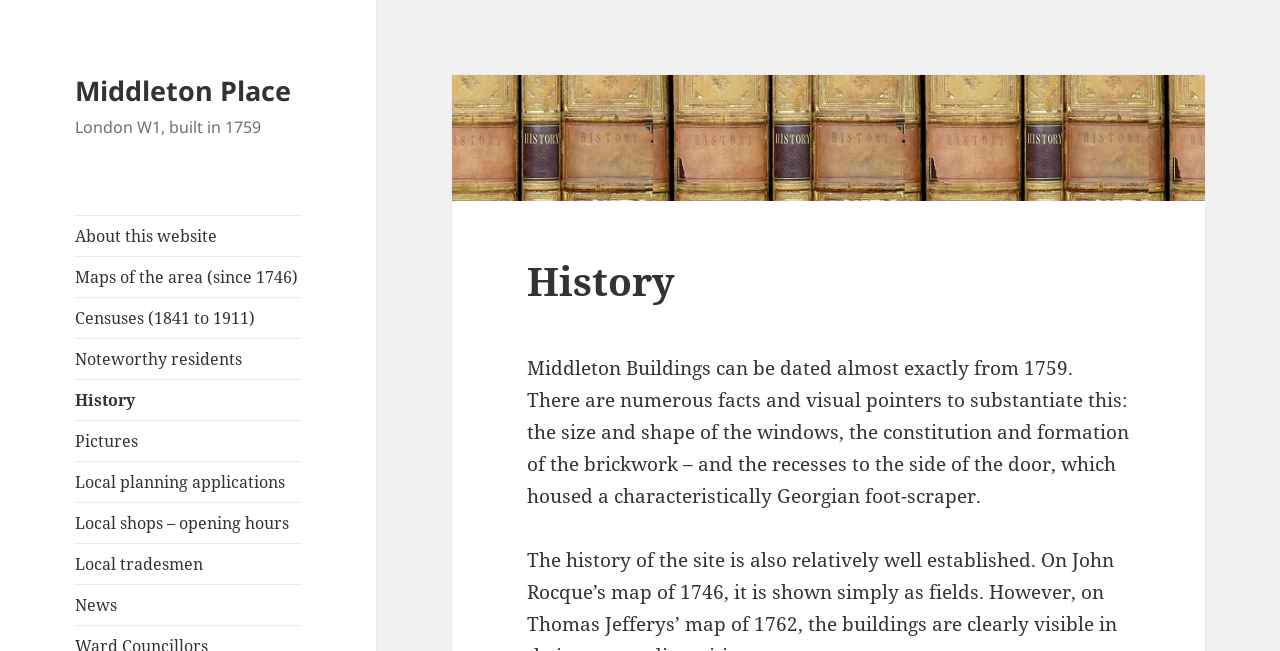Write an extensive caption that covers every aspect of the webpage.

The webpage is about the history of Middleton Place. At the top, there is a link to "Middleton Place" followed by a brief description "London W1, built in 1759". Below this, there are several links to different sections of the website, including "About this website", "Maps of the area", "Censuses", "Noteworthy residents", "History", "Pictures", "Local planning applications", "Local shops – opening hours", "Local tradesmen", and "News". These links are aligned vertically and take up the left side of the page.

On the right side of the page, there is a header section with a heading "History". Below this heading, there is a block of text that provides information about Middleton Buildings, stating that they can be dated back to 1759 and providing evidence to support this claim, including the size and shape of the windows, the brickwork, and the recesses to the side of the door that housed a Georgian foot-scraper.